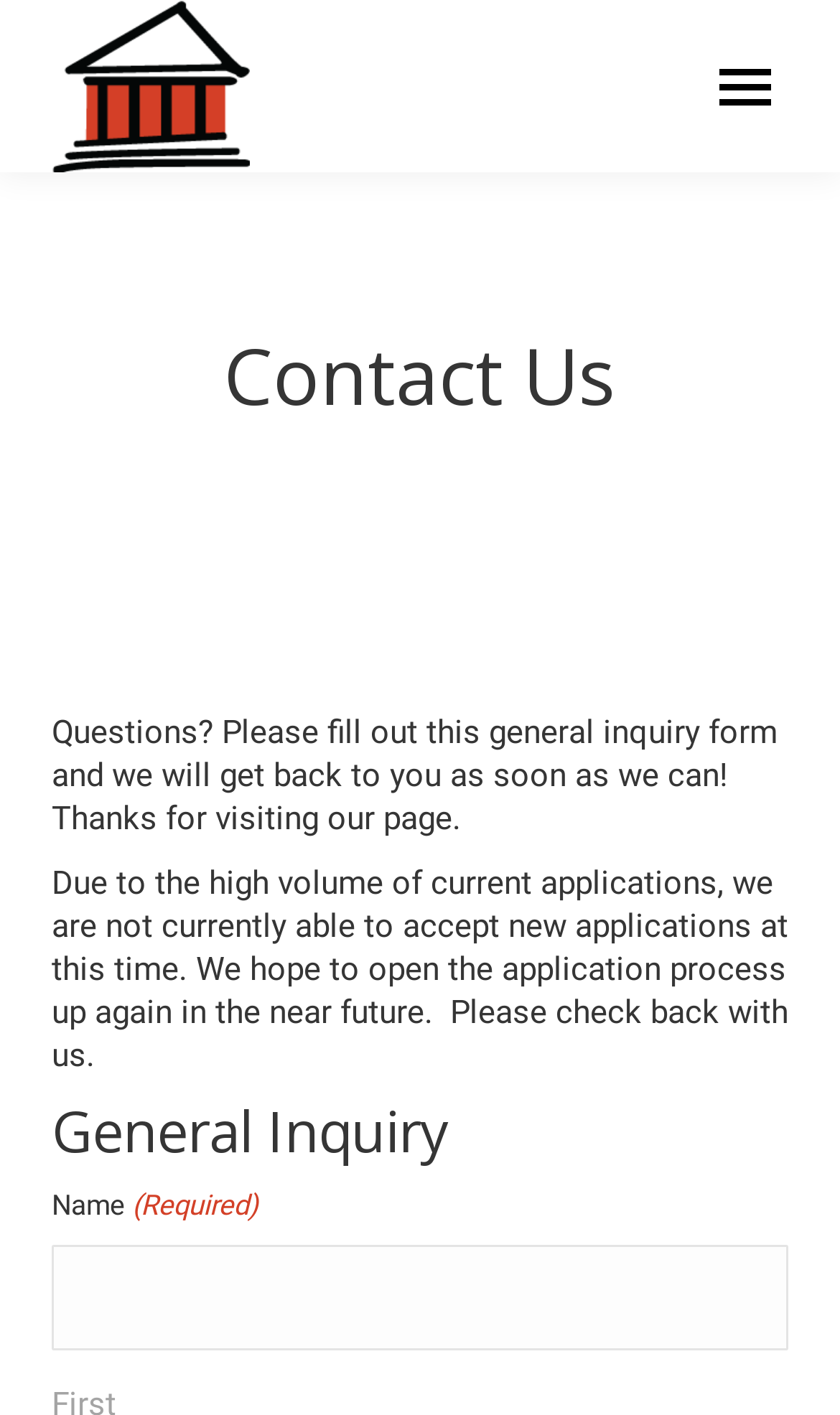Predict the bounding box of the UI element that fits this description: "Go to Top".

[0.872, 0.935, 0.974, 0.995]